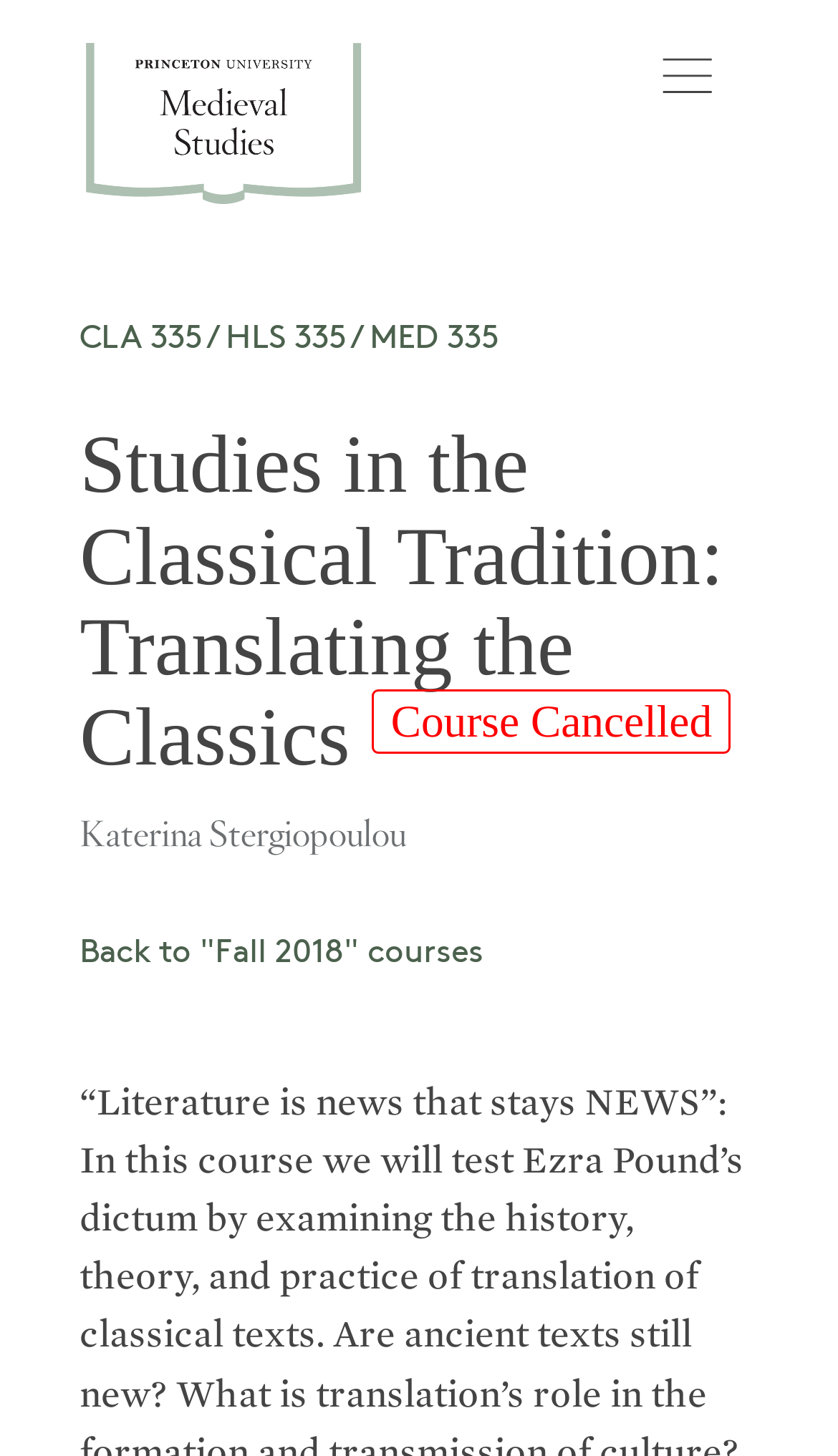What is the status of the course? Refer to the image and provide a one-word or short phrase answer.

Cancelled